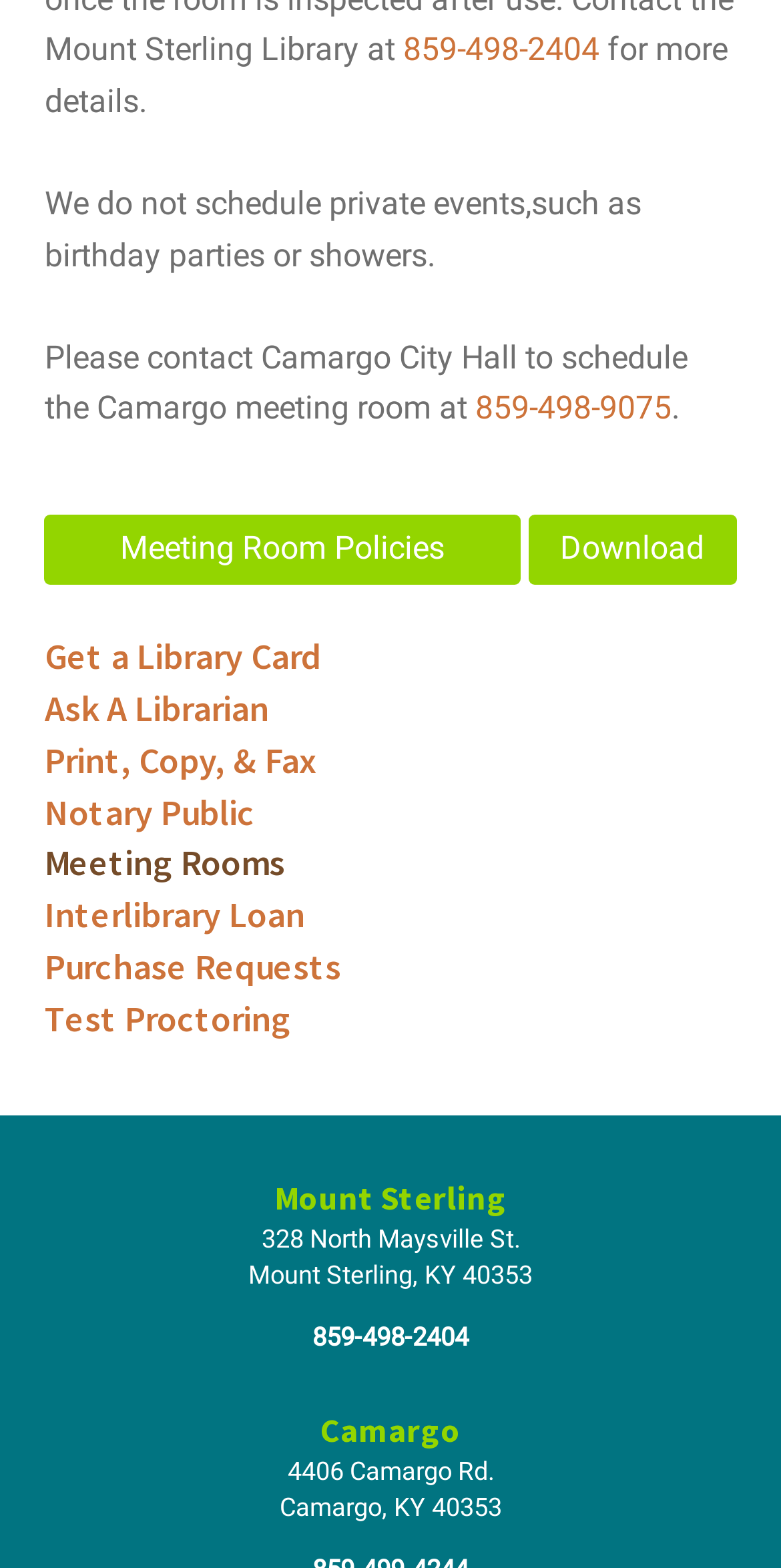Locate the bounding box coordinates of the area where you should click to accomplish the instruction: "Read the post dated Apr 30".

None